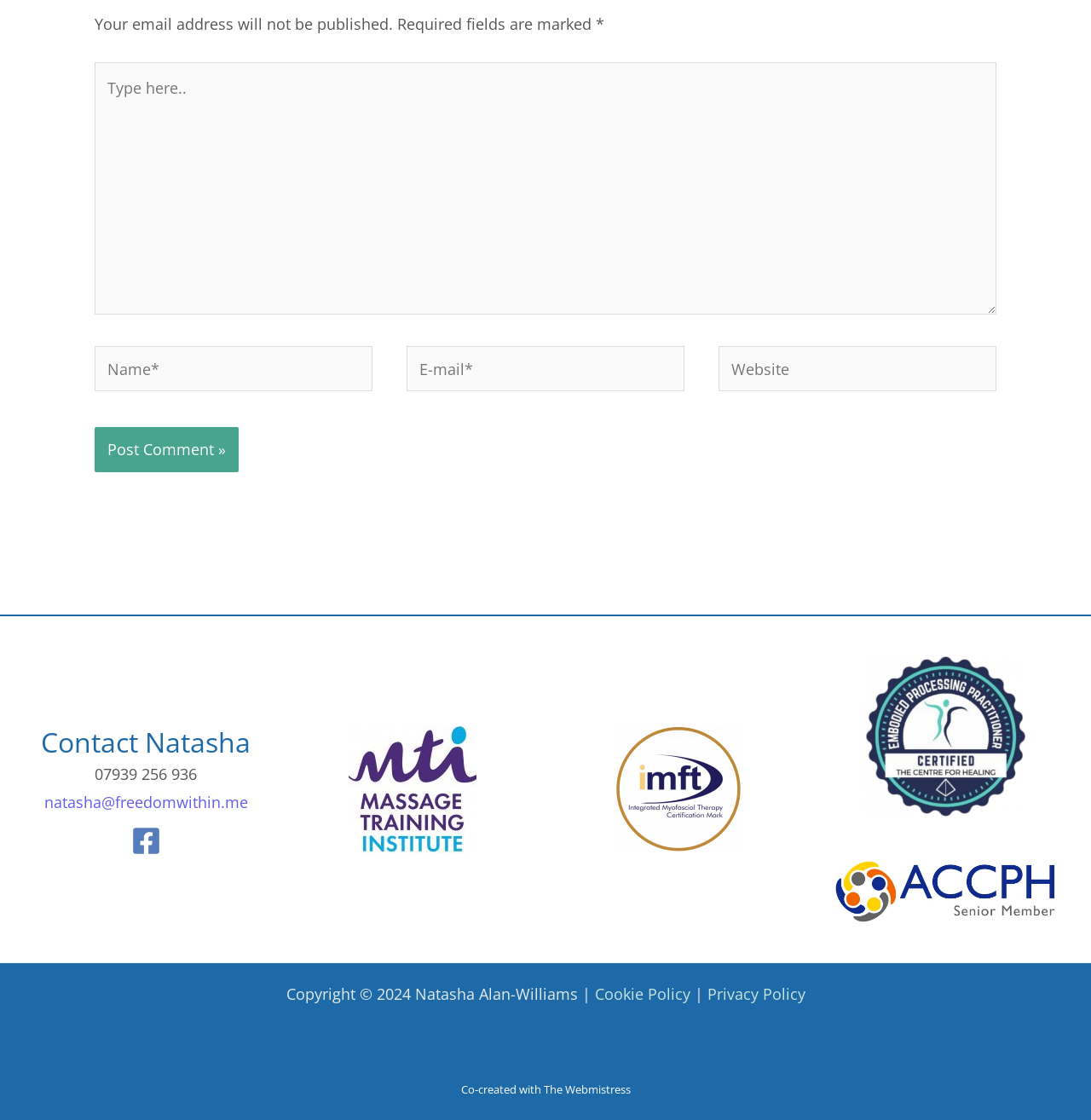Identify the bounding box coordinates for the region to click in order to carry out this instruction: "Post a comment". Provide the coordinates using four float numbers between 0 and 1, formatted as [left, top, right, bottom].

[0.087, 0.381, 0.219, 0.422]